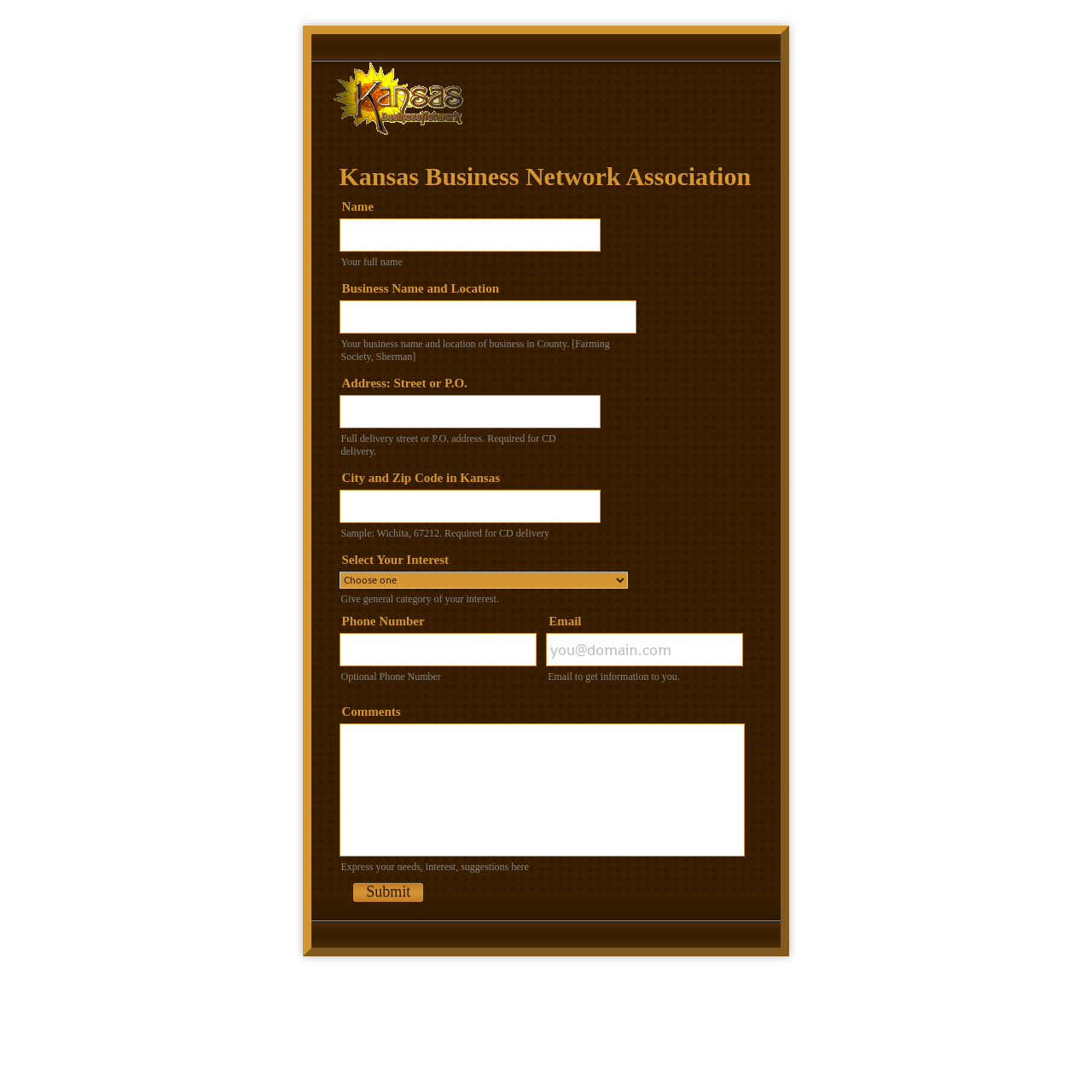Determine the bounding box coordinates for the area that should be clicked to carry out the following instruction: "Explore FINE JEWELRY".

None